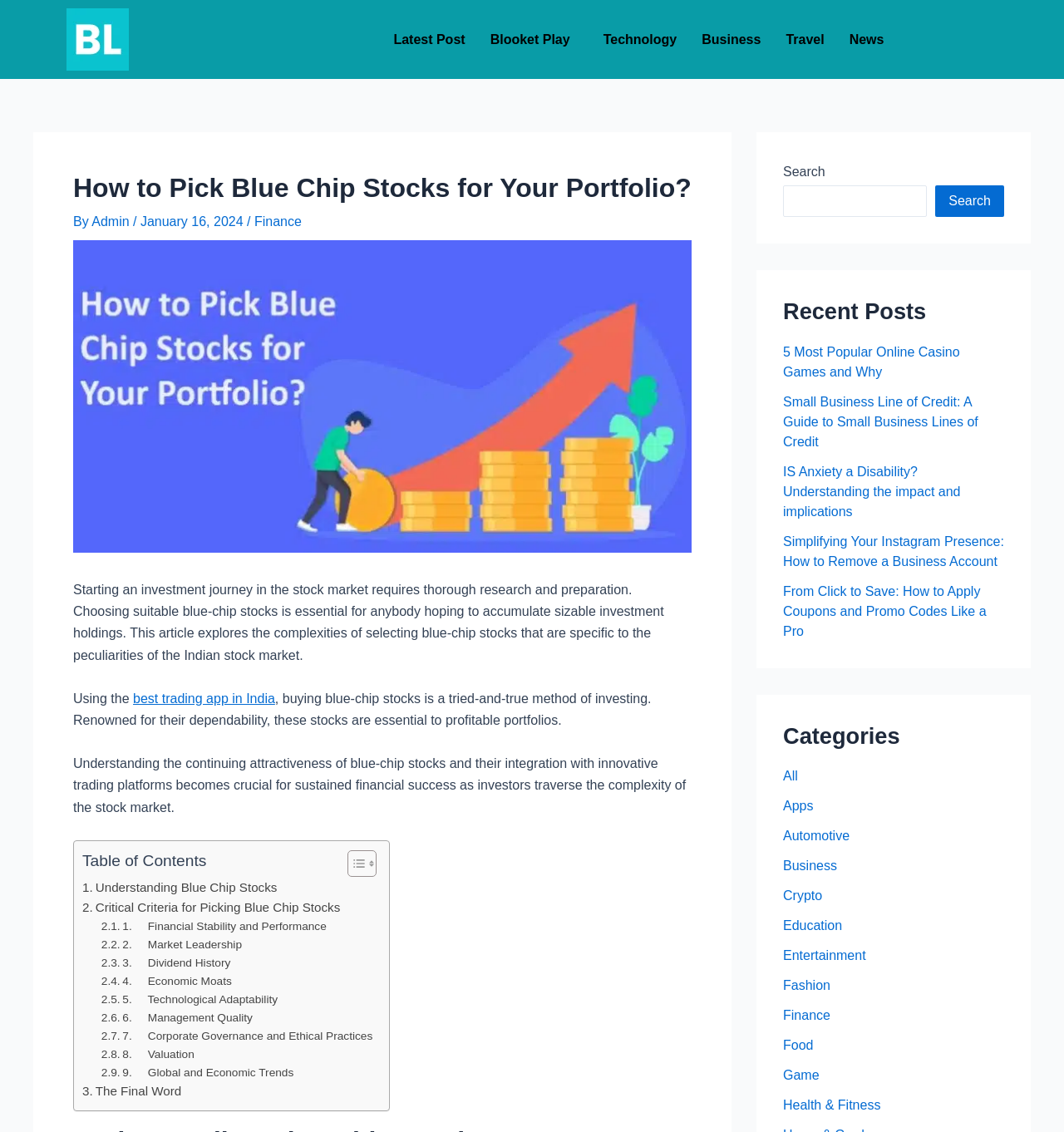What is the topic of the article?
We need a detailed and meticulous answer to the question.

The topic of the article can be determined by reading the heading 'How to Pick Blue Chip Stocks for Your Portfolio?' and the surrounding text, which discusses the importance of choosing suitable blue-chip stocks for investment.